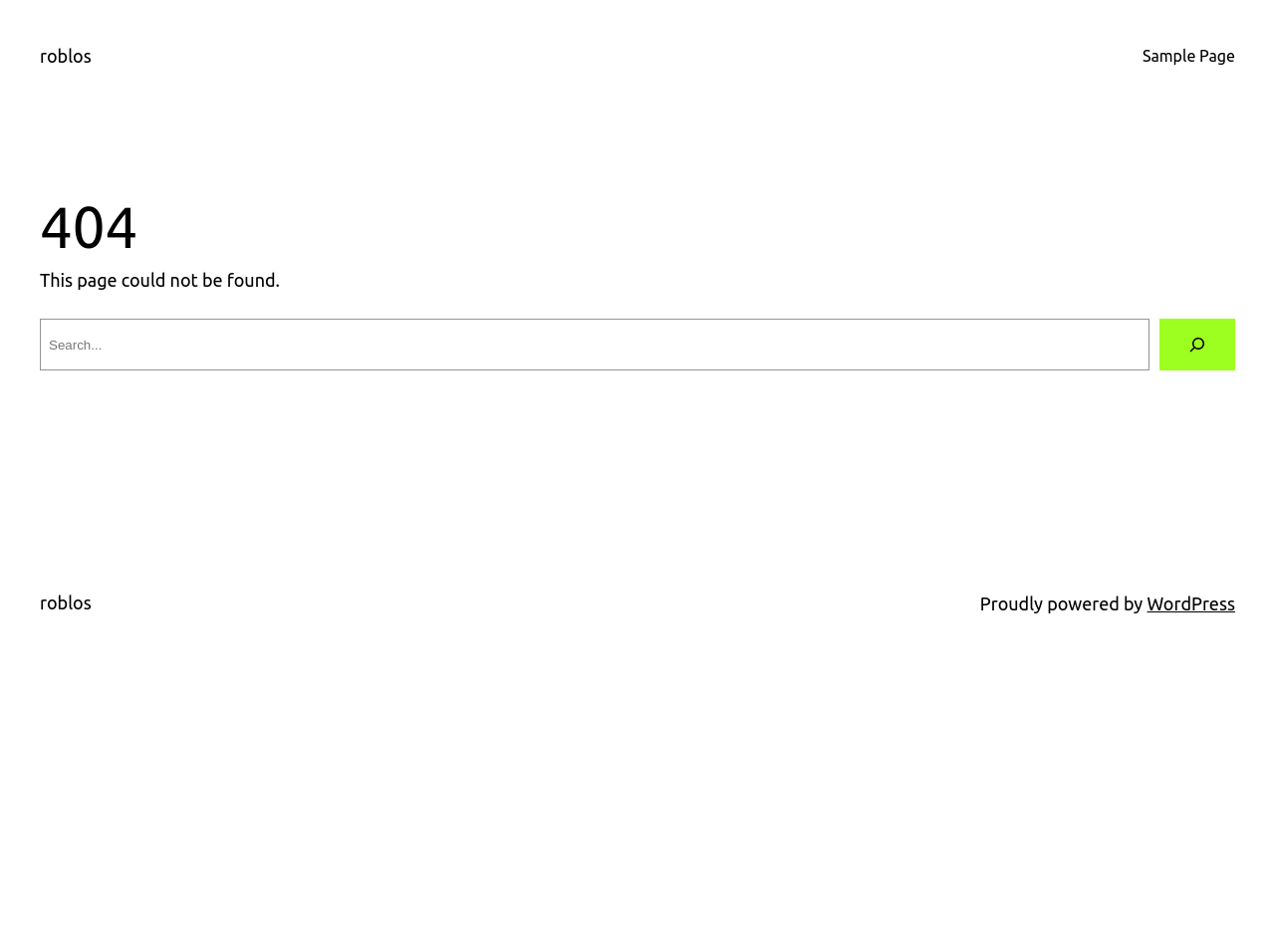What is the name of the platform powering this website?
Please provide an in-depth and detailed response to the question.

I found the name of the platform by looking at the link in the footer section with the text 'WordPress'. This suggests that the website is powered by the WordPress platform.